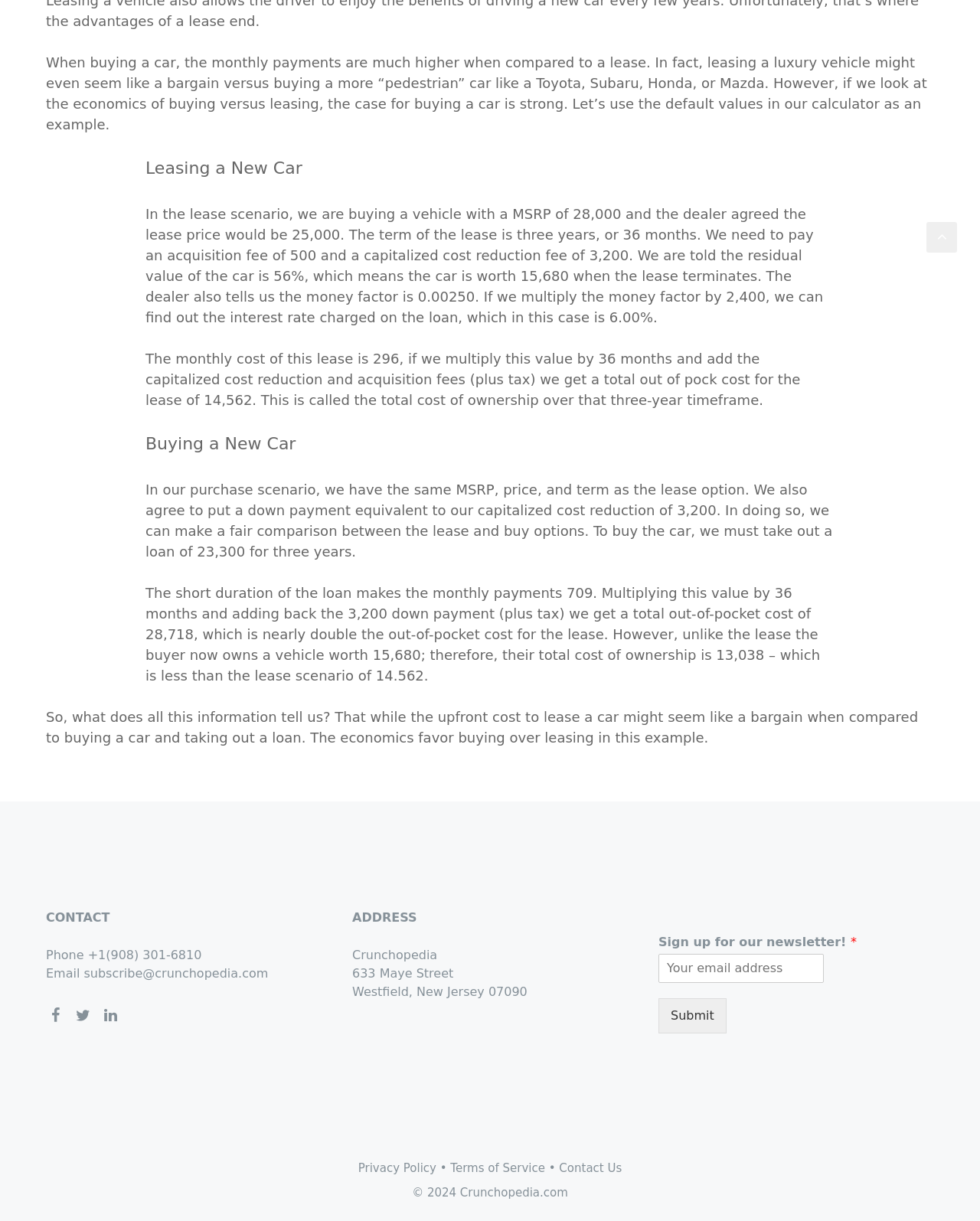Locate the bounding box coordinates of the area that needs to be clicked to fulfill the following instruction: "Click the '1(908) 301-6810' link". The coordinates should be in the format of four float numbers between 0 and 1, namely [left, top, right, bottom].

[0.1, 0.776, 0.206, 0.788]